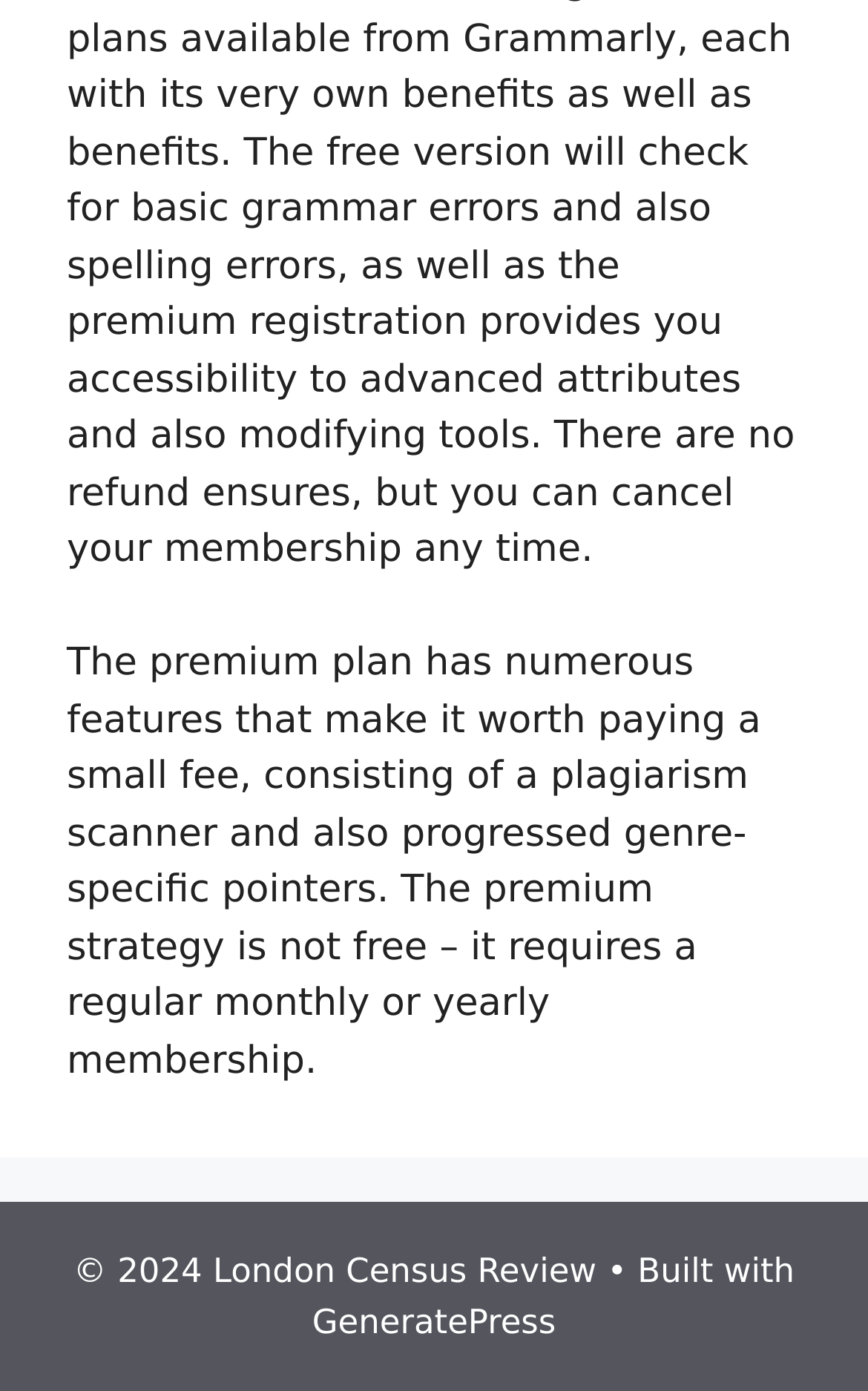Provide the bounding box coordinates of the HTML element described by the text: "GeneratePress". The coordinates should be in the format [left, top, right, bottom] with values between 0 and 1.

[0.36, 0.935, 0.64, 0.964]